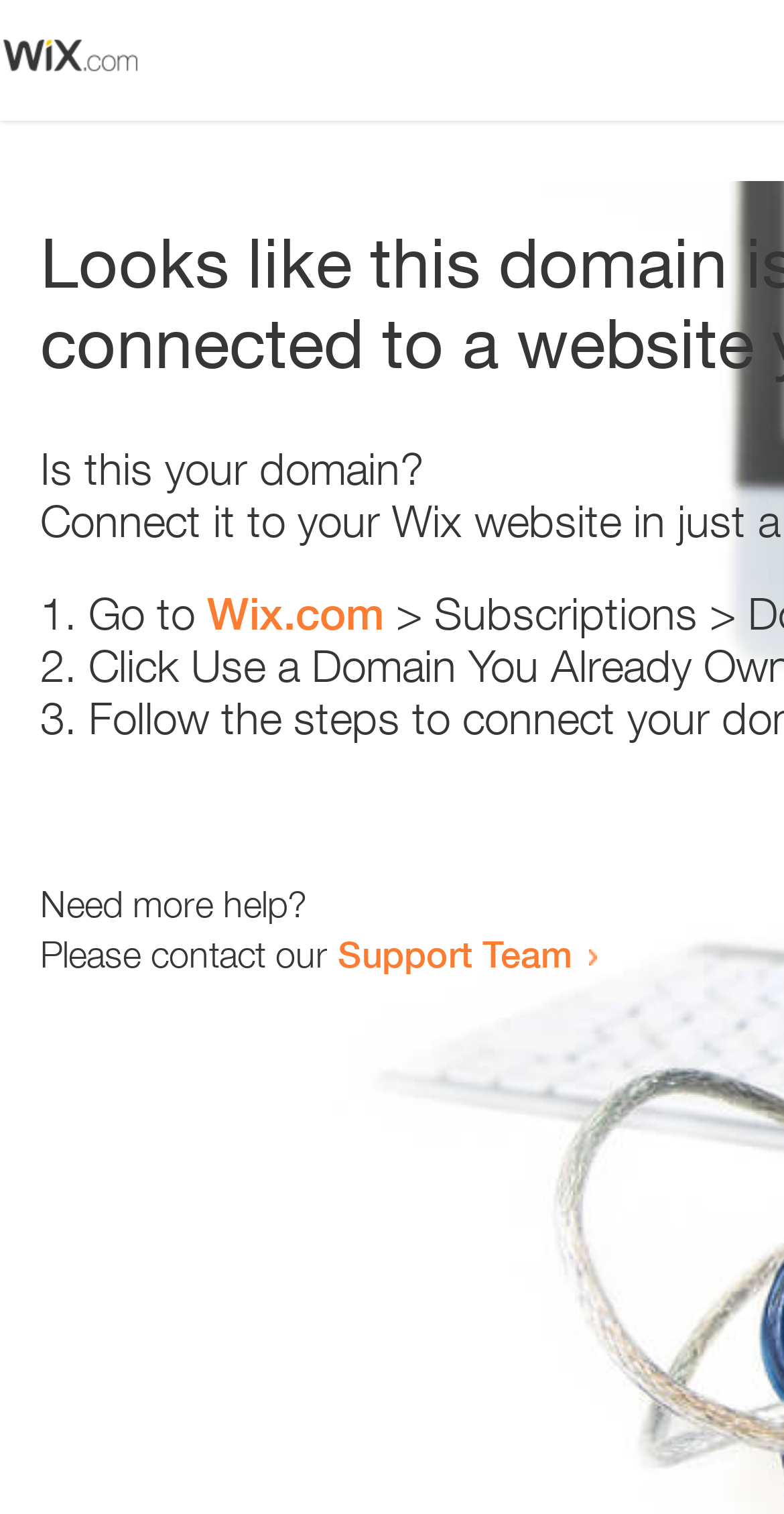Respond to the question with just a single word or phrase: 
Where is the 'Support Team' link located?

Below the 'Need more help?' text